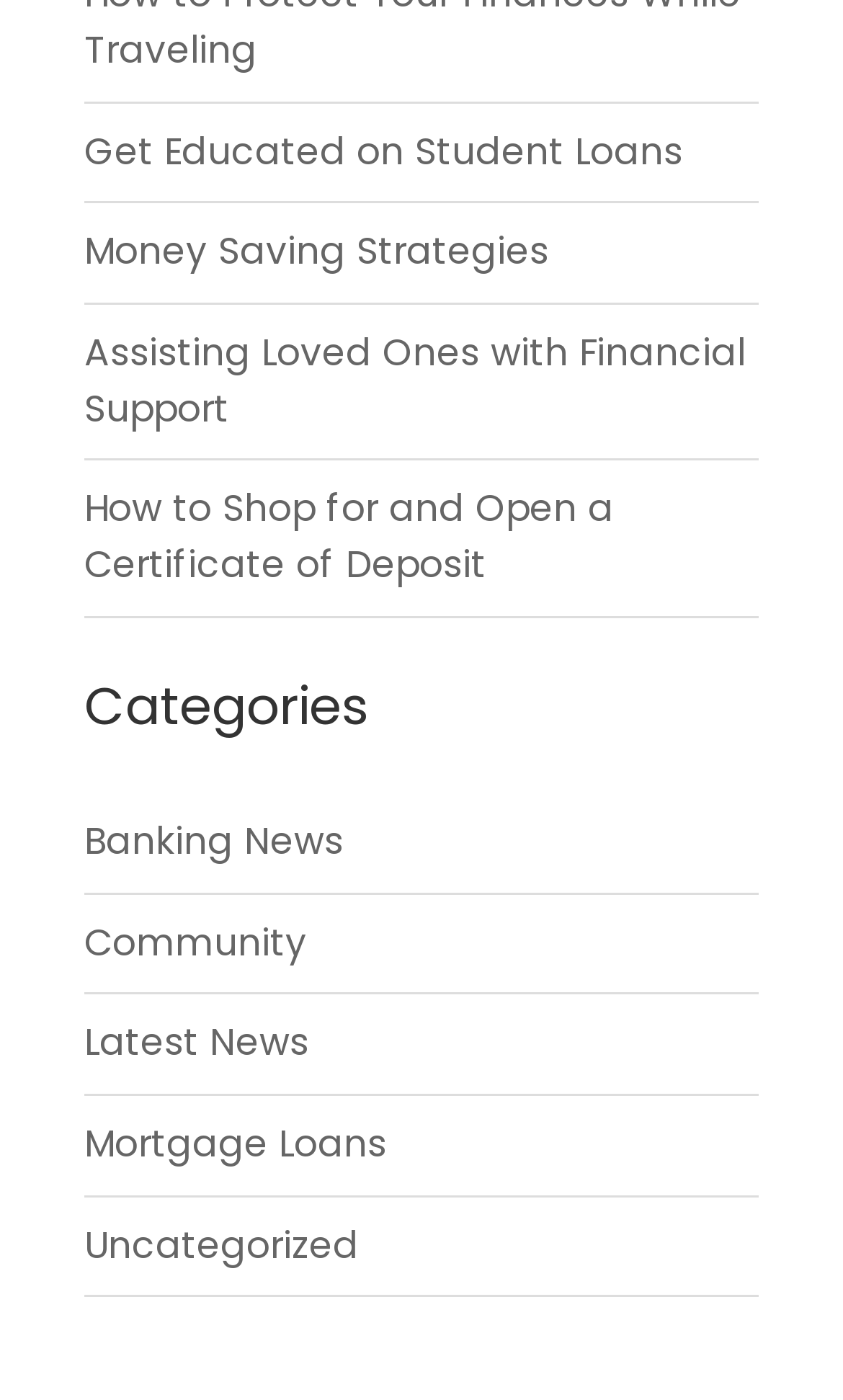What is the last link on the webpage?
Refer to the screenshot and respond with a concise word or phrase.

Uncategorized